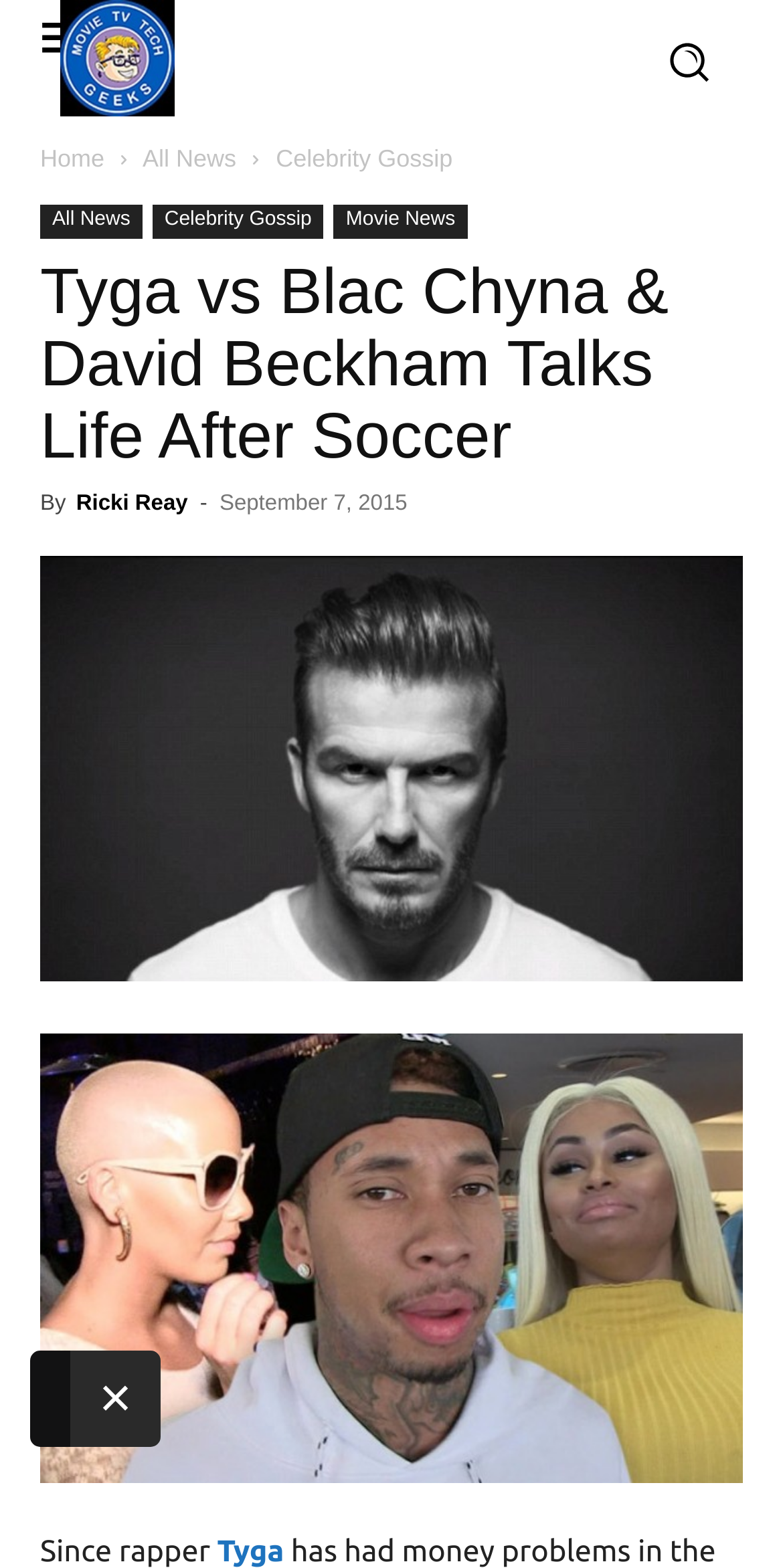Locate the bounding box coordinates of the clickable region to complete the following instruction: "Check the image of David Beckham."

[0.051, 0.355, 0.949, 0.626]